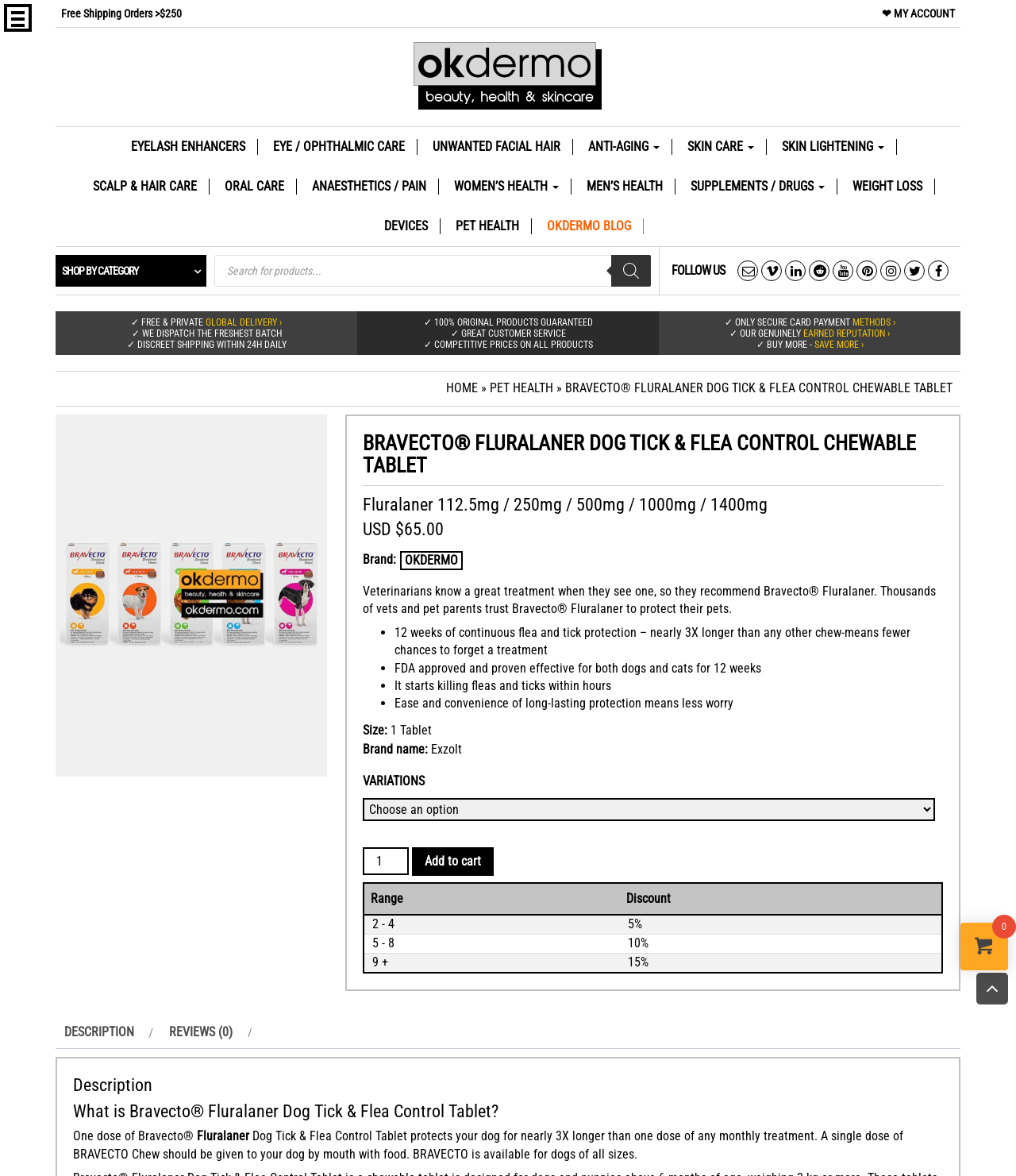Specify the bounding box coordinates of the area to click in order to follow the given instruction: "Select product variation."

[0.357, 0.678, 0.92, 0.698]